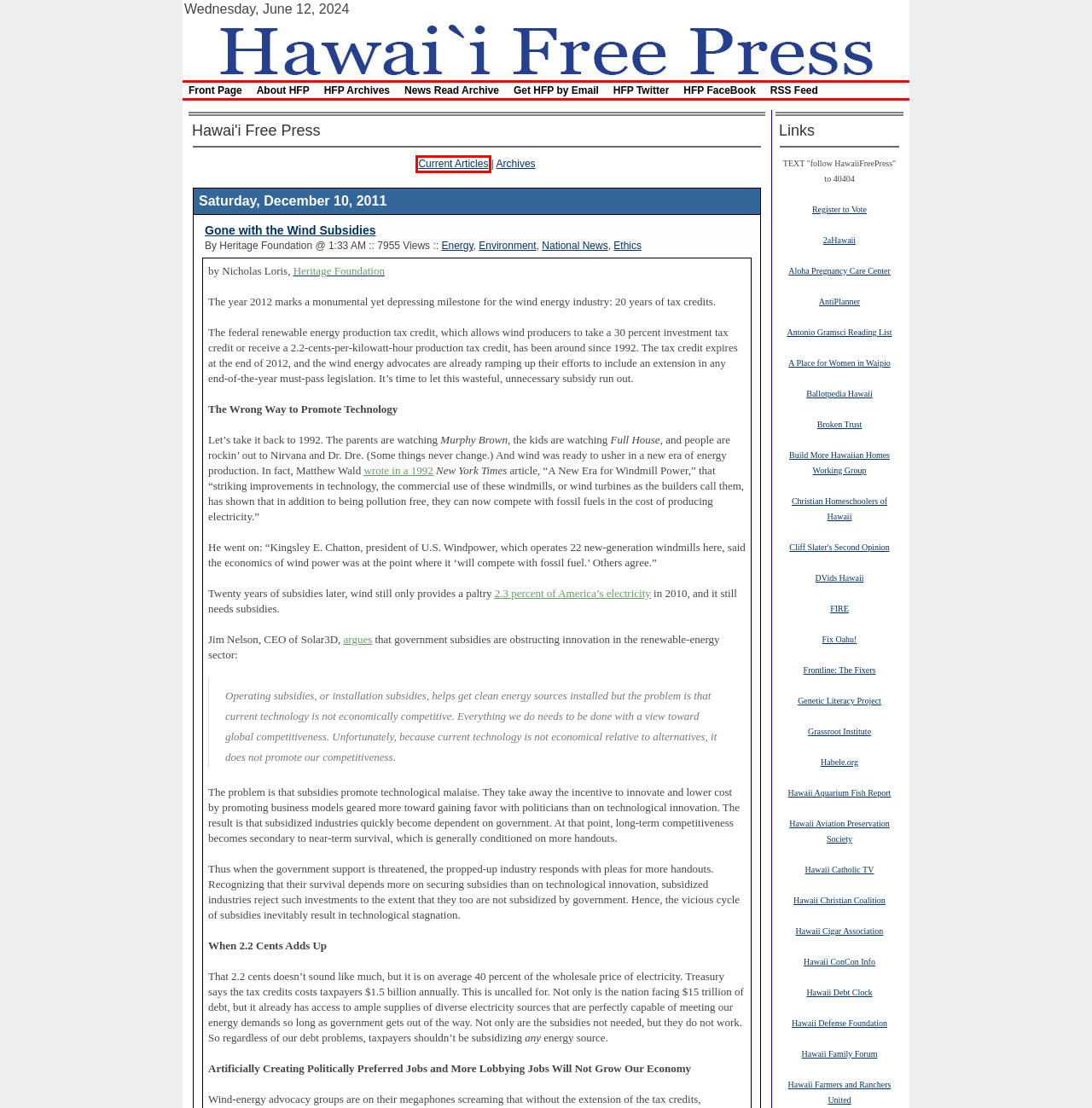View the screenshot of the webpage containing a red bounding box around a UI element. Select the most fitting webpage description for the new page shown after the element in the red bounding box is clicked. Here are the candidates:
A. Hawaii Free Press Front Page
B. Articles Main > Environment
C. Articles Main > National News
D. Articles Main
E. Articles Main > Ethics
F. State of Hawaii Debt Clock
G. Antonio Gramsci Reading List > Hawaii Free Press
H. Hawaii Cigar Association - Home

D